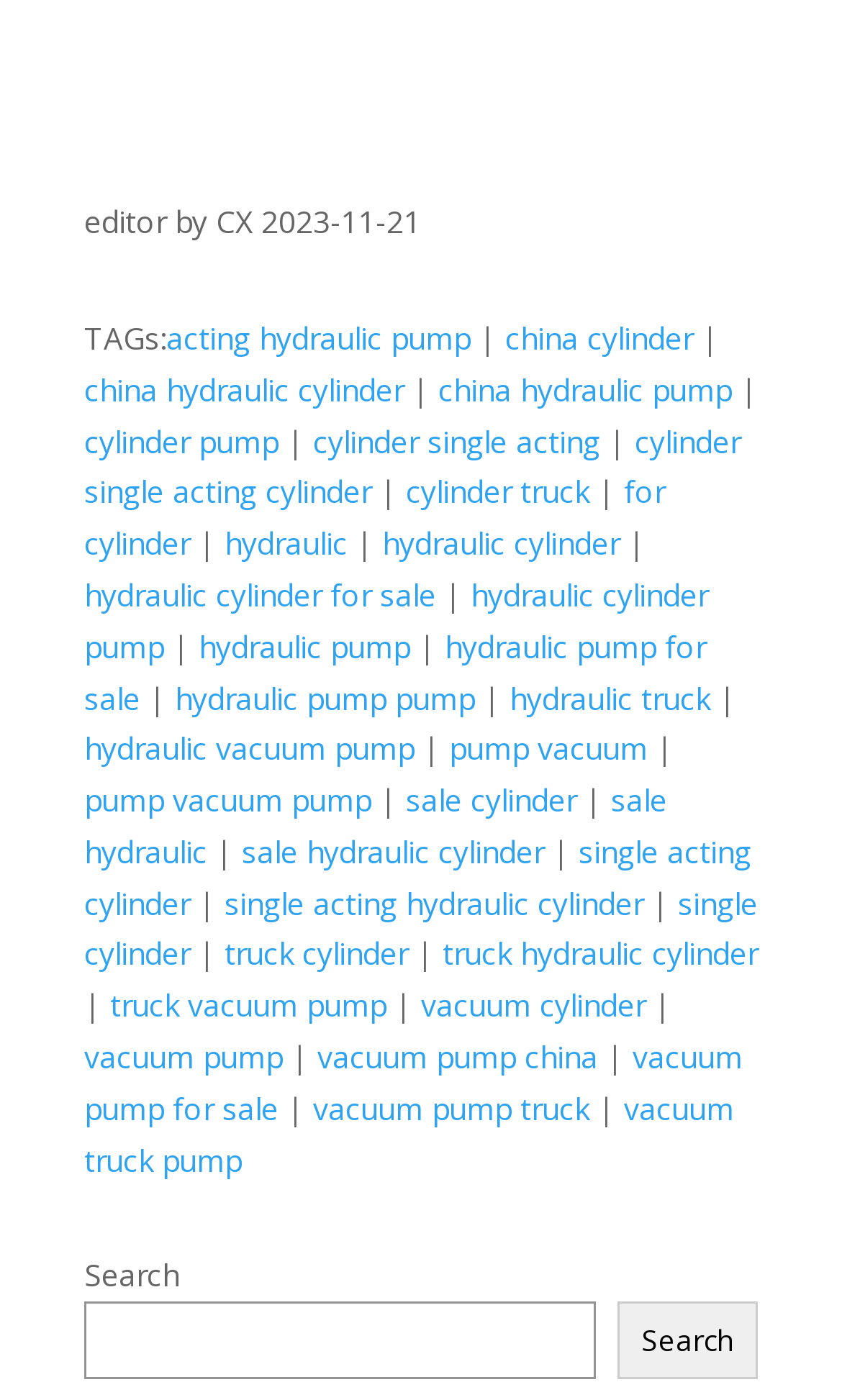Identify the bounding box coordinates for the UI element described as: "pump vacuum". The coordinates should be provided as four floats between 0 and 1: [left, top, right, bottom].

[0.533, 0.52, 0.769, 0.549]